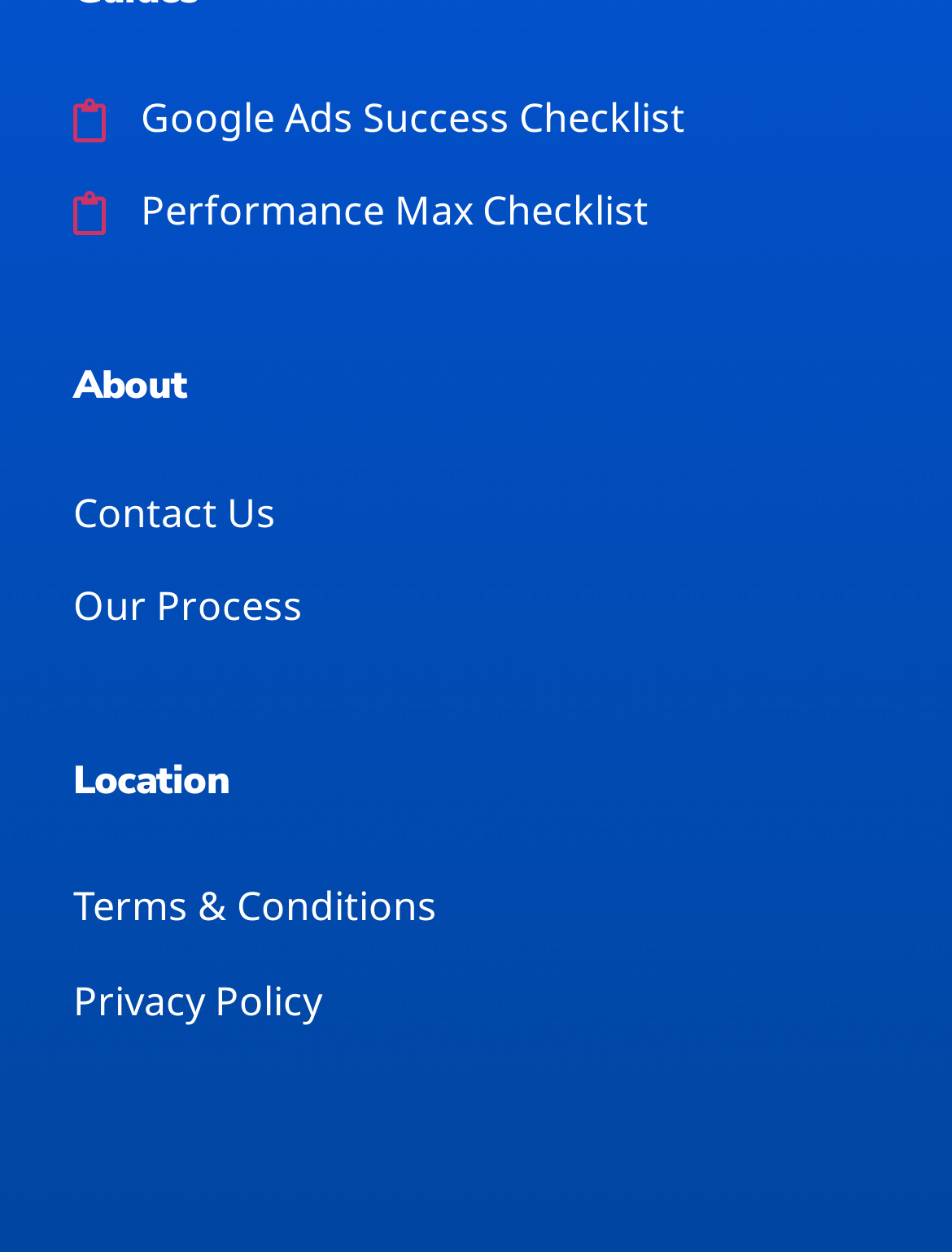Respond to the question below with a single word or phrase:
Is there a 'Contact Us' link on the webpage?

Yes